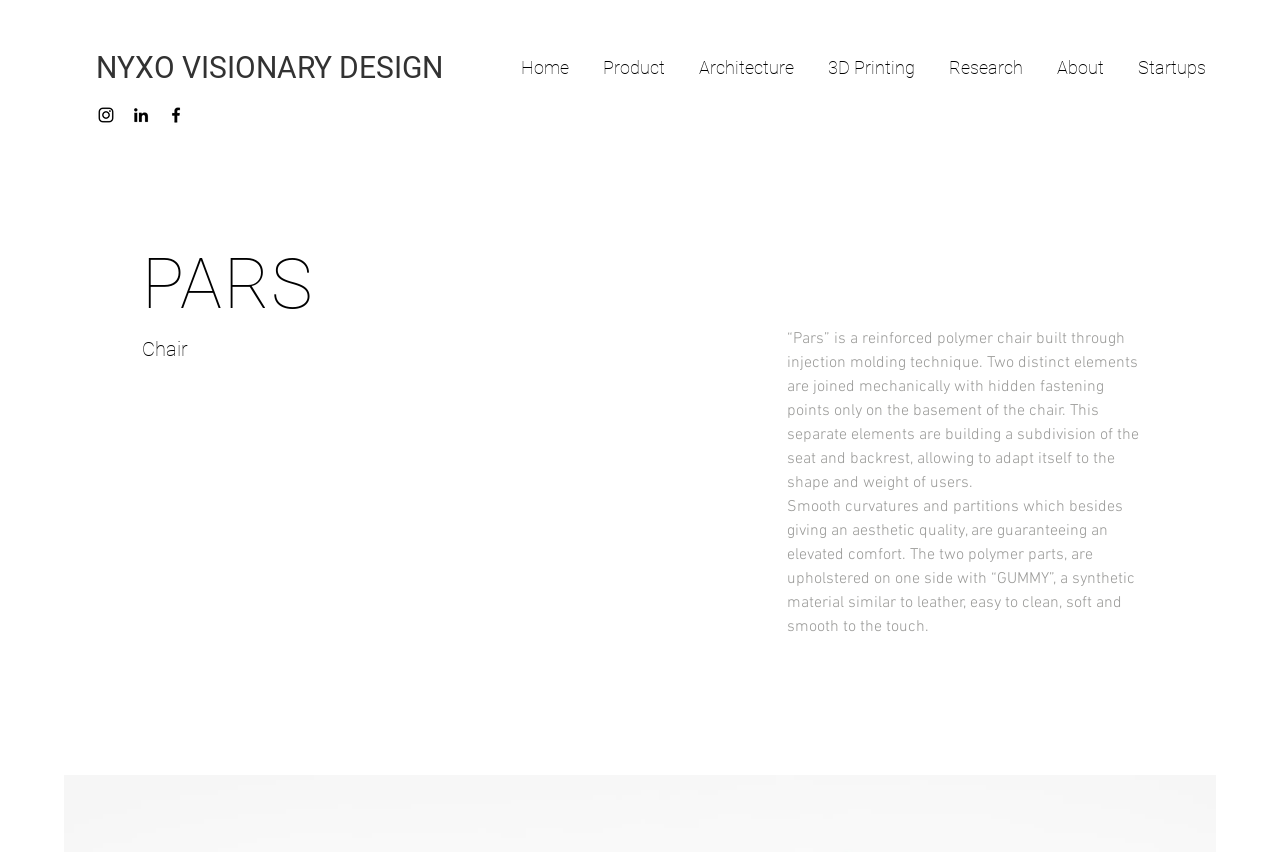What is the material used for upholstery?
Answer the question with a single word or phrase by looking at the picture.

GUMMY